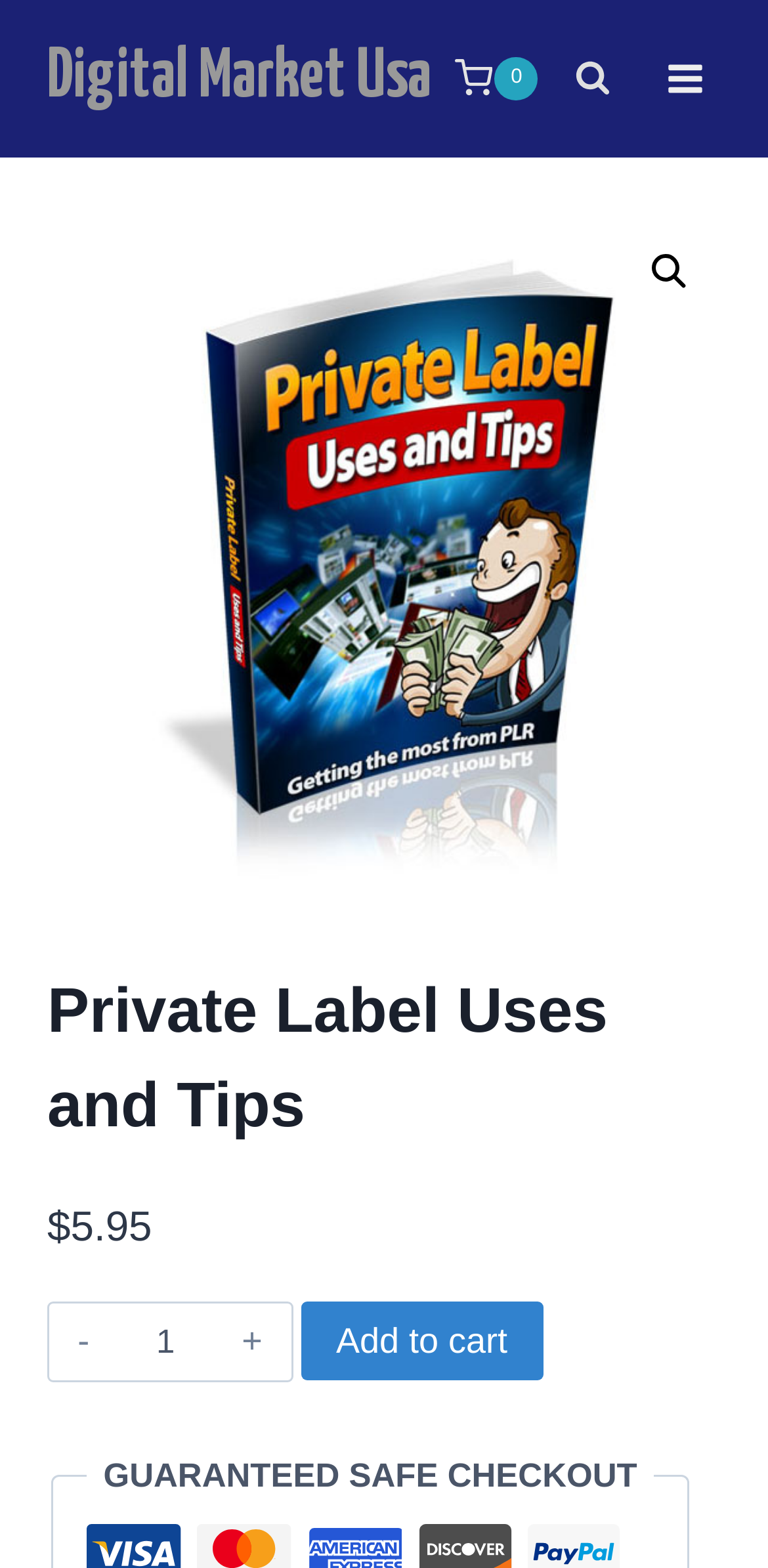Please locate the bounding box coordinates of the element that needs to be clicked to achieve the following instruction: "Open menu". The coordinates should be four float numbers between 0 and 1, i.e., [left, top, right, bottom].

[0.844, 0.031, 0.938, 0.07]